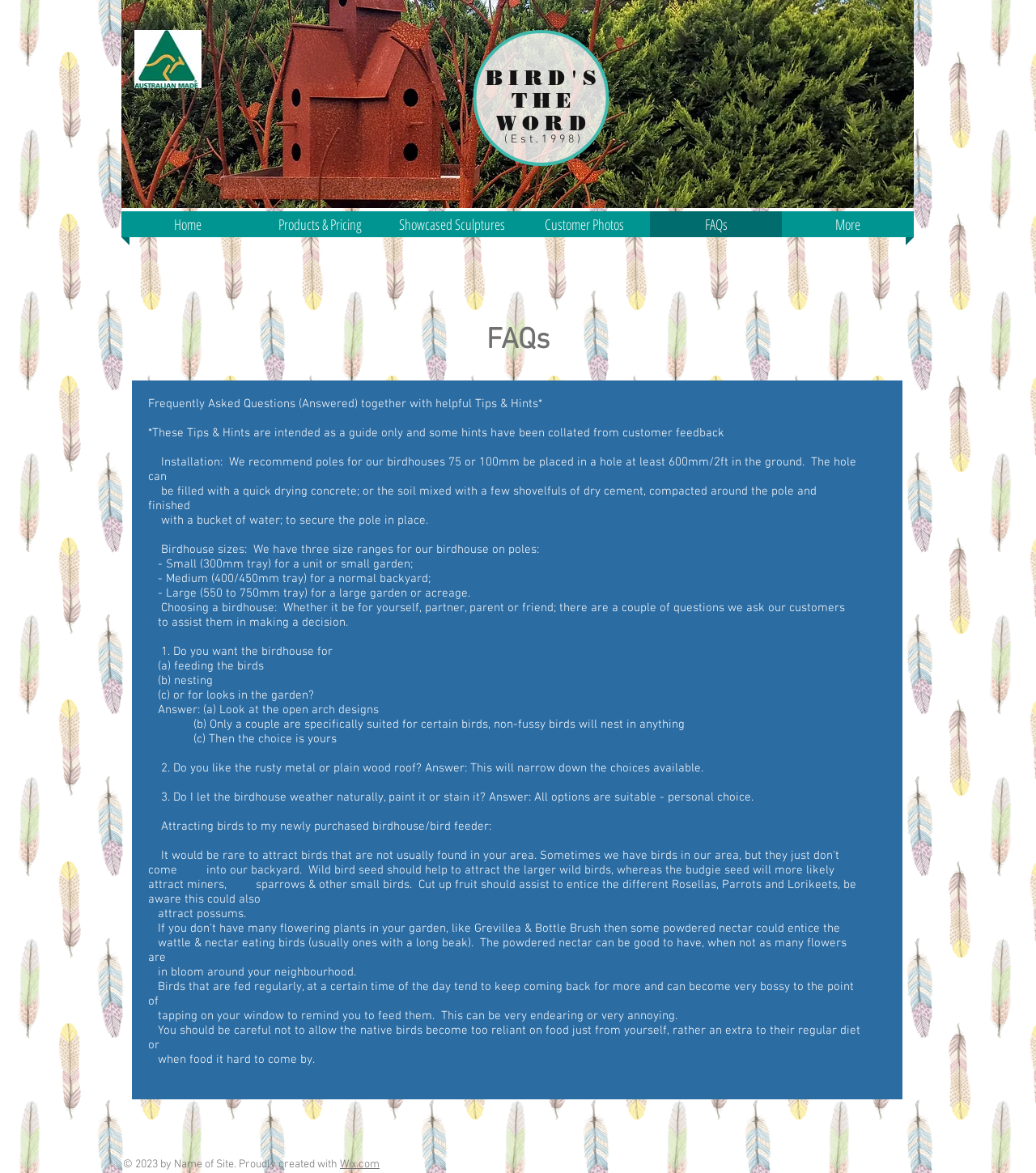What is the copyright year of the website?
Please provide a comprehensive and detailed answer to the question.

The copyright year of the website can be found at the bottom of the webpage, where it is written as '© 2023 by Name of Site'.